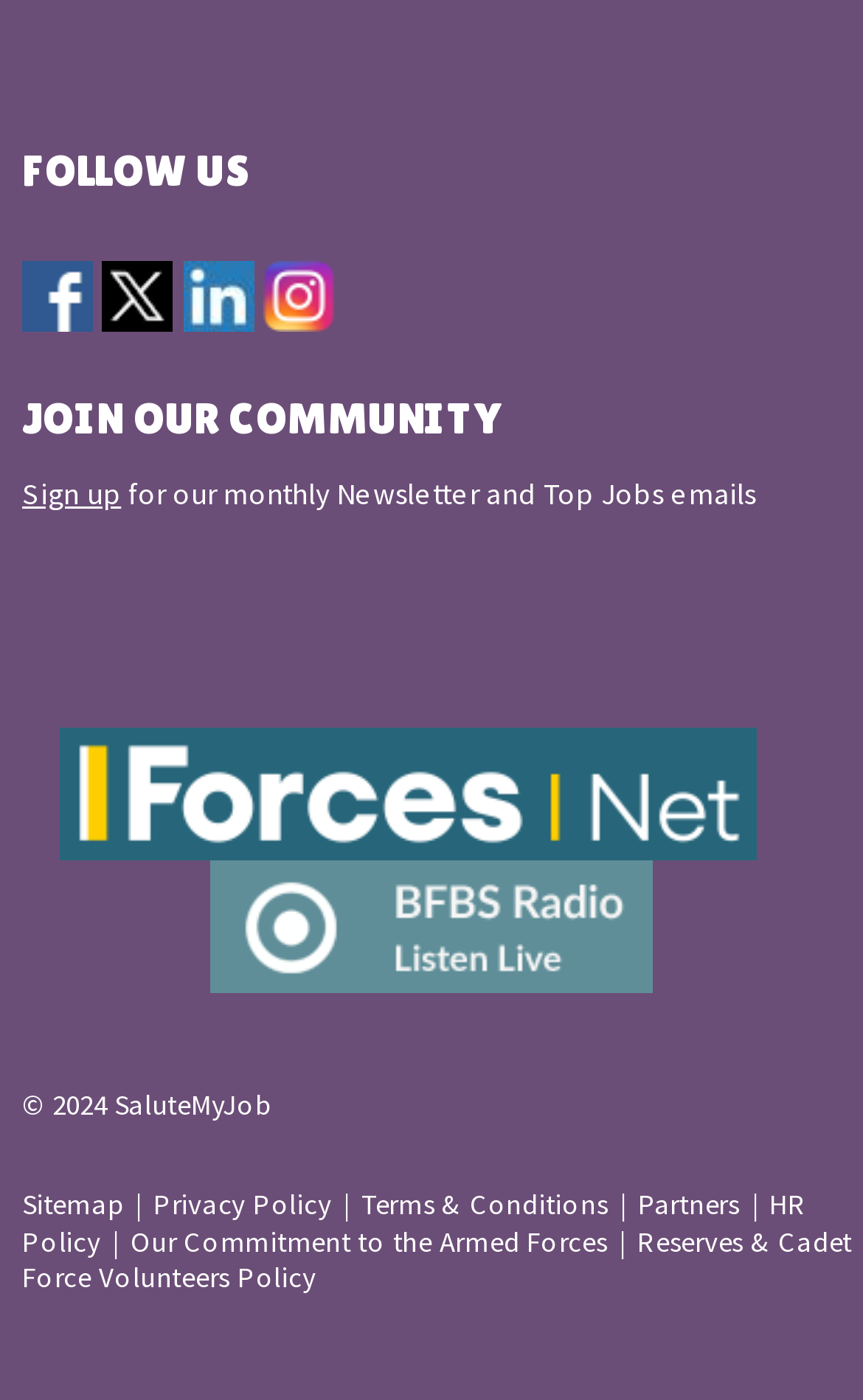Provide your answer in one word or a succinct phrase for the question: 
What are the available resources at the bottom of the webpage?

Sitemap, Privacy Policy, Terms & Conditions, etc.